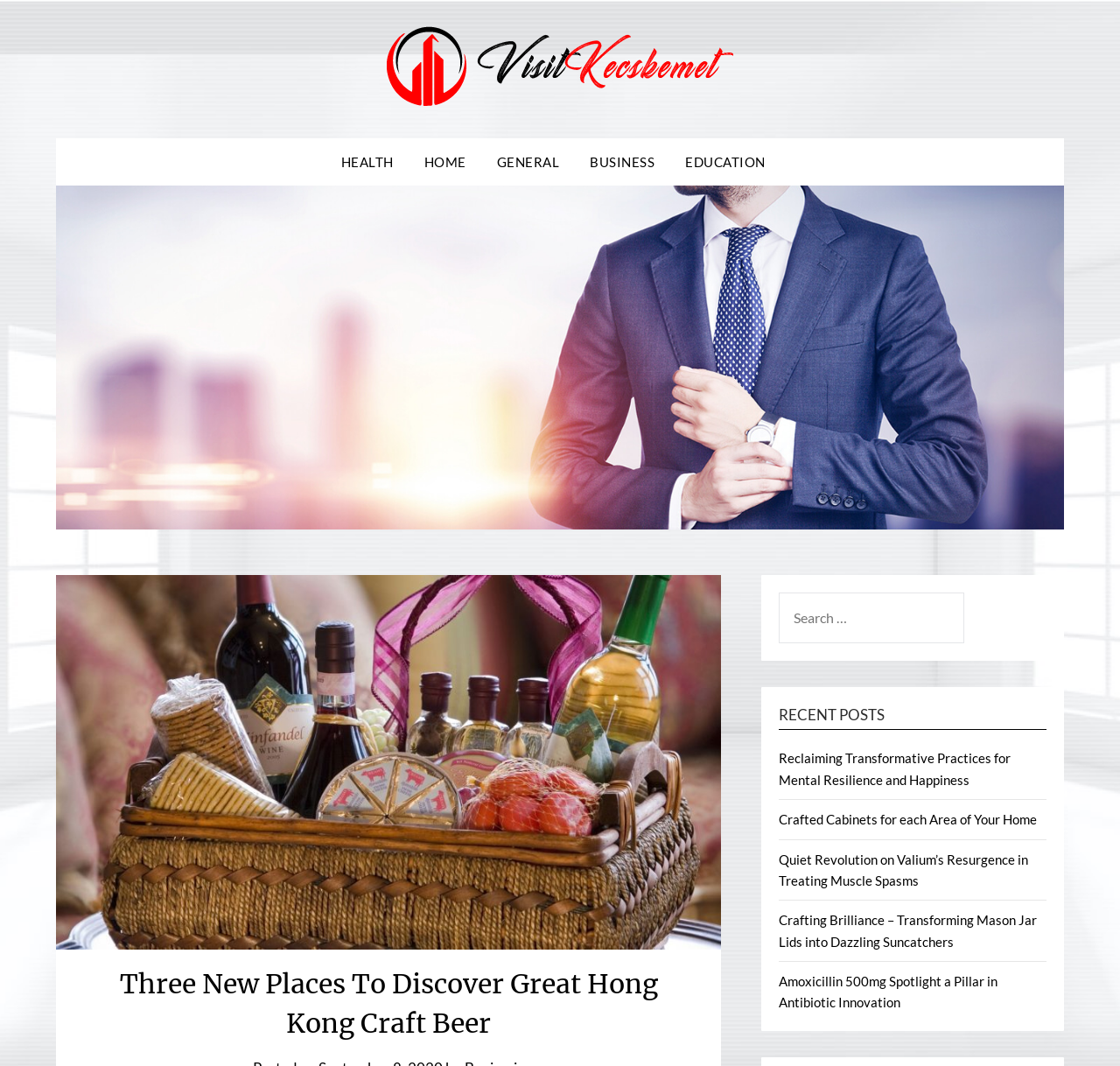Write an elaborate caption that captures the essence of the webpage.

The webpage is a blog titled "Three New Places To Discover Great Hong Kong Craft Beer – Wonder Blog". At the top, there is a logo image of "Wonder Blog" with a link to the blog's homepage. Below the logo, there are five navigation links: "HEALTH", "HOME", "GENERAL", "BUSINESS", and "EDUCATION", which are aligned horizontally.

The main content area features a large background image of "Wonder Blog" that spans almost the entire width of the page. On top of this image, there is a heading that reads "Three New Places To Discover Great Hong Kong Craft Beer". 

To the right of the main content area, there is a search box with a search icon. Below the search box, there is a heading that reads "RECENT POSTS". Under this heading, there are five links to recent blog posts, each with a descriptive title. These posts include articles about mental resilience, home decor, medical treatments, and crafting.

Overall, the webpage has a clean layout with a prominent background image and easy-to-navigate sections for recent posts and navigation links.